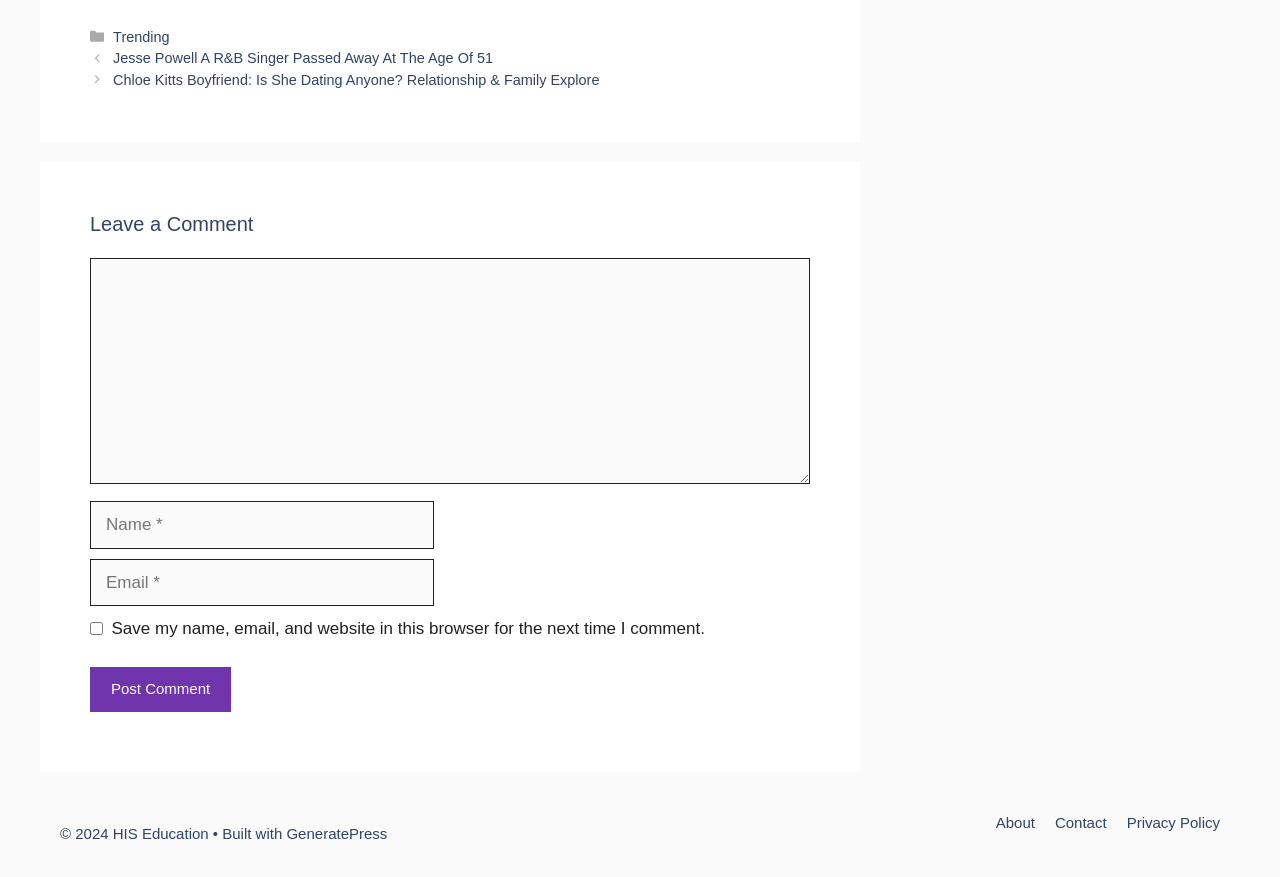What is the function of the checkbox?
Refer to the image and give a detailed answer to the query.

The checkbox is labeled as 'Save my name, email, and website in this browser for the next time I comment', indicating that its function is to save the user's comment information for future use.